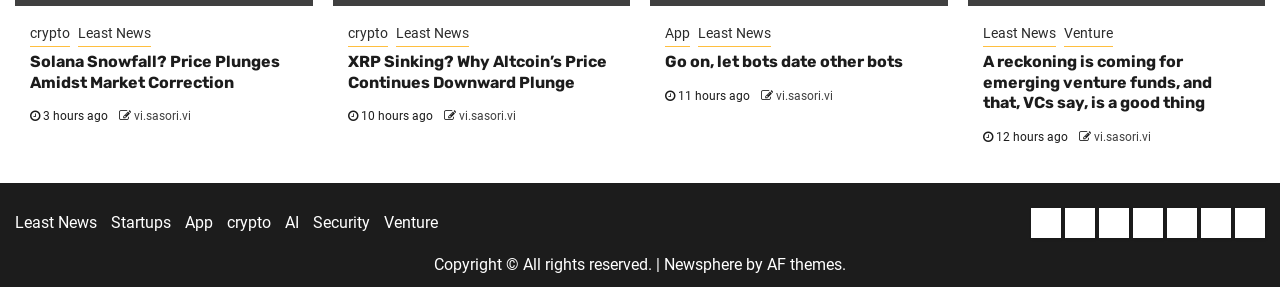Given the element description "Least News", identify the bounding box of the corresponding UI element.

[0.545, 0.08, 0.602, 0.163]